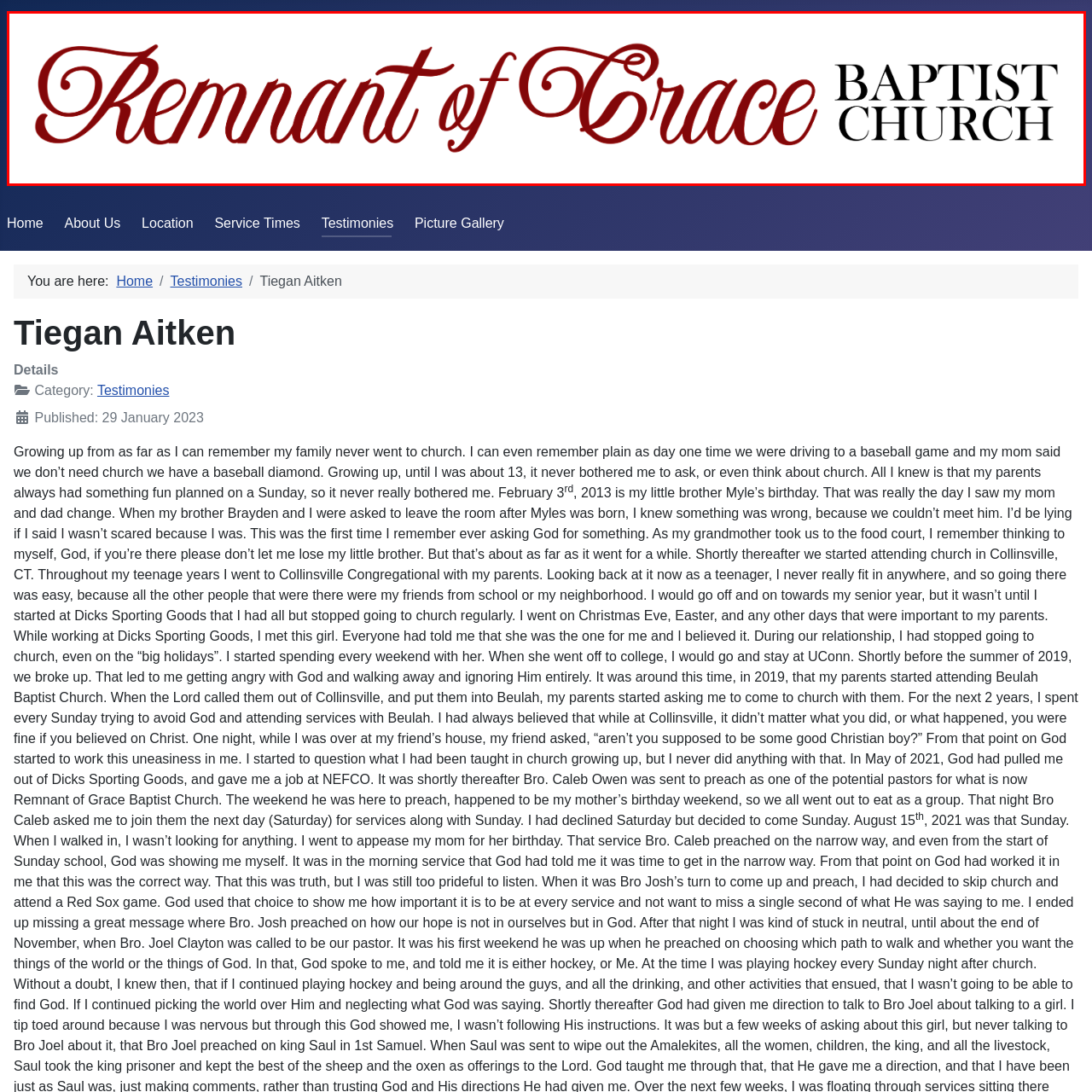Offer an in-depth description of the scene contained in the red rectangle.

The image showcases the striking logo of "Remnant of Grace Baptist Church," featuring an elegant script font in rich red for "Remnant of Grace," paired with the bold and formal black lettering of "BAPTIST CHURCH." This distinctive design reflects the church's identity and mission, embodying a blend of tradition and grace. The logo serves not only as a visual representation but also as a welcoming invitation to the community, emphasizing the church's commitment to faith and fellowship.